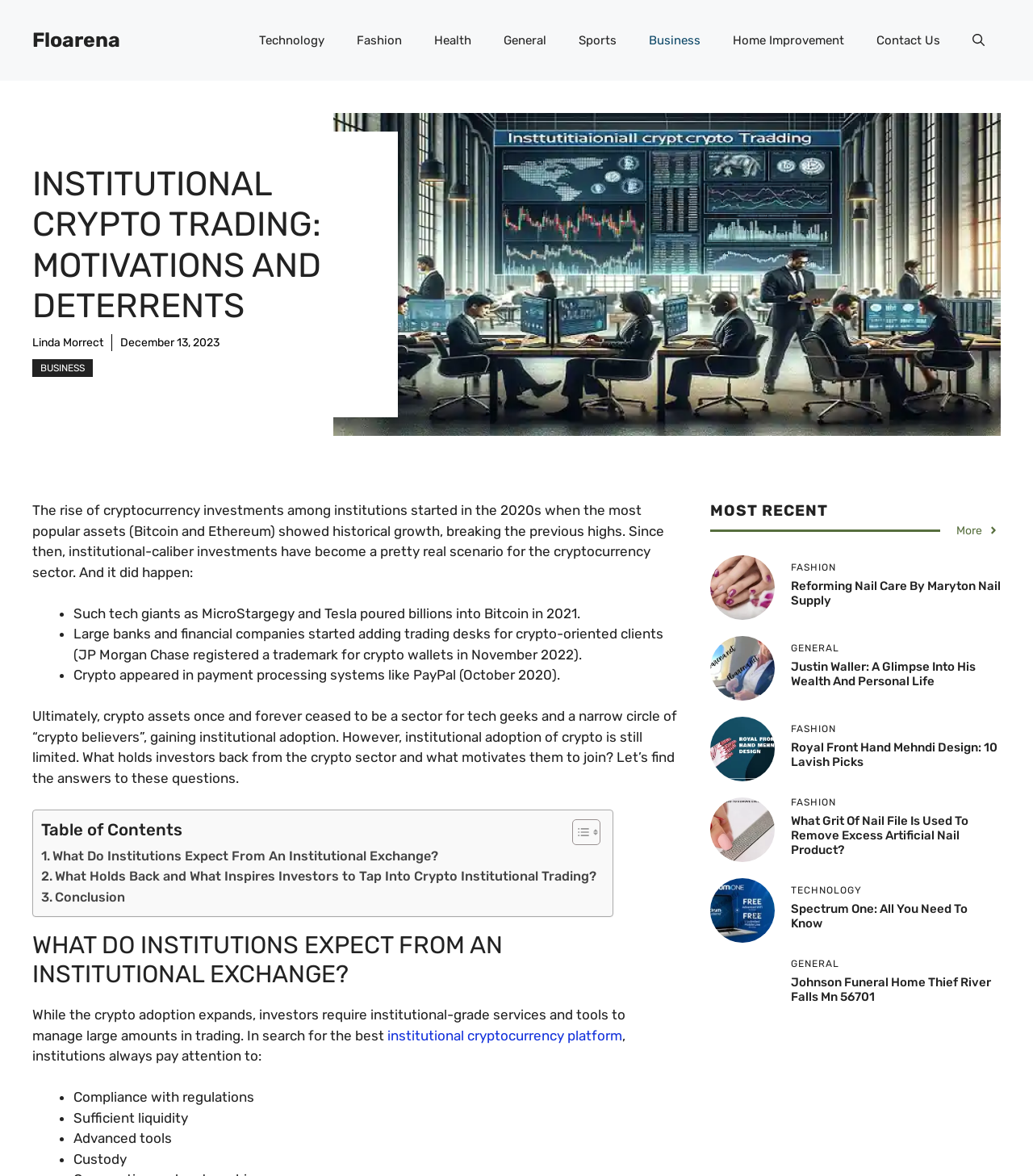From the element description: "institutional cryptocurrency platform", extract the bounding box coordinates of the UI element. The coordinates should be expressed as four float numbers between 0 and 1, in the order [left, top, right, bottom].

[0.375, 0.873, 0.602, 0.887]